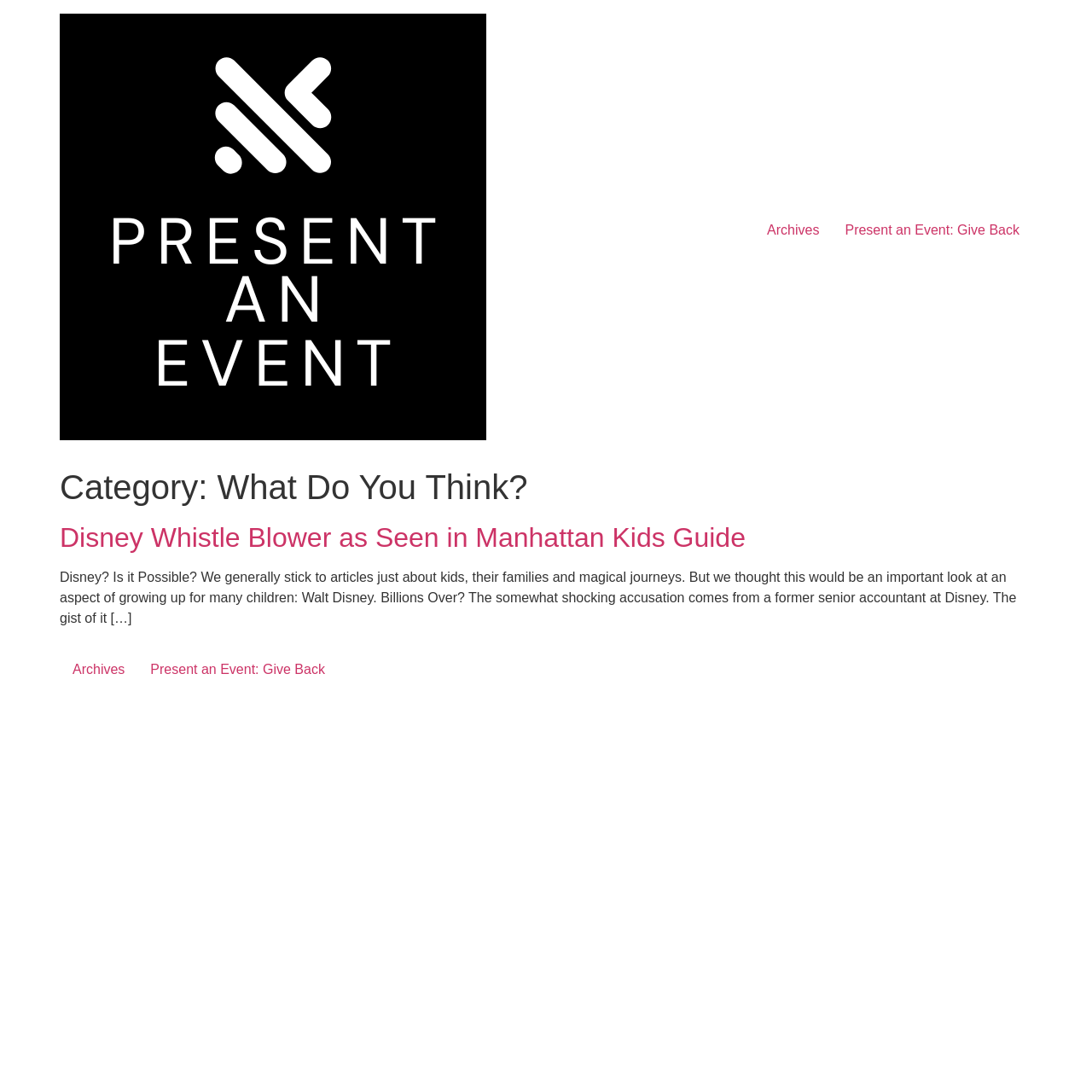Based on the image, please elaborate on the answer to the following question:
What is the title of the article?

The title of the article can be found in the heading section of the webpage, which is 'Disney Whistle Blower as Seen in Manhattan Kids Guide'.